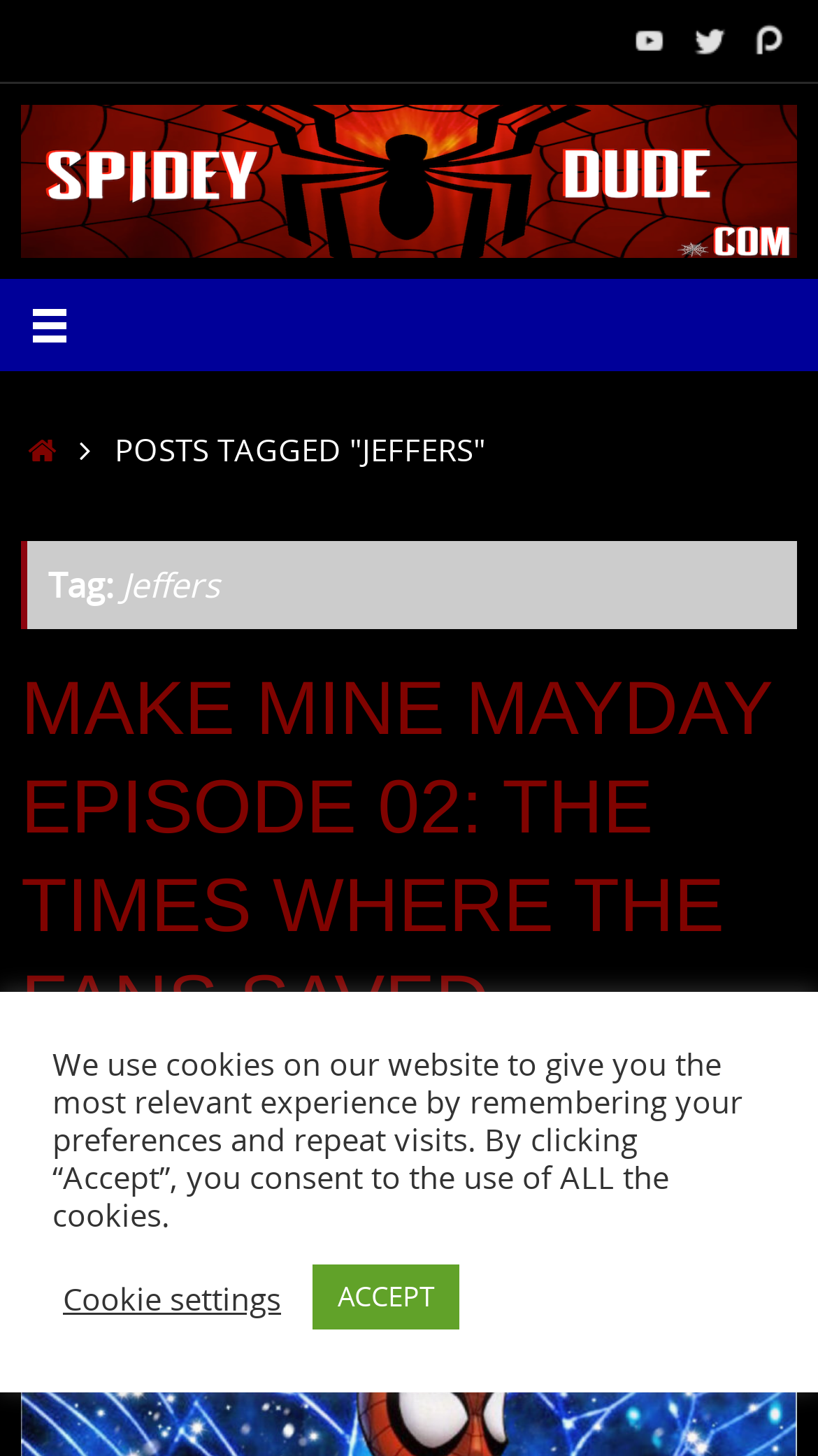Find the bounding box coordinates for the UI element whose description is: "Home". The coordinates should be four float numbers between 0 and 1, in the format [left, top, right, bottom].

[0.026, 0.294, 0.078, 0.322]